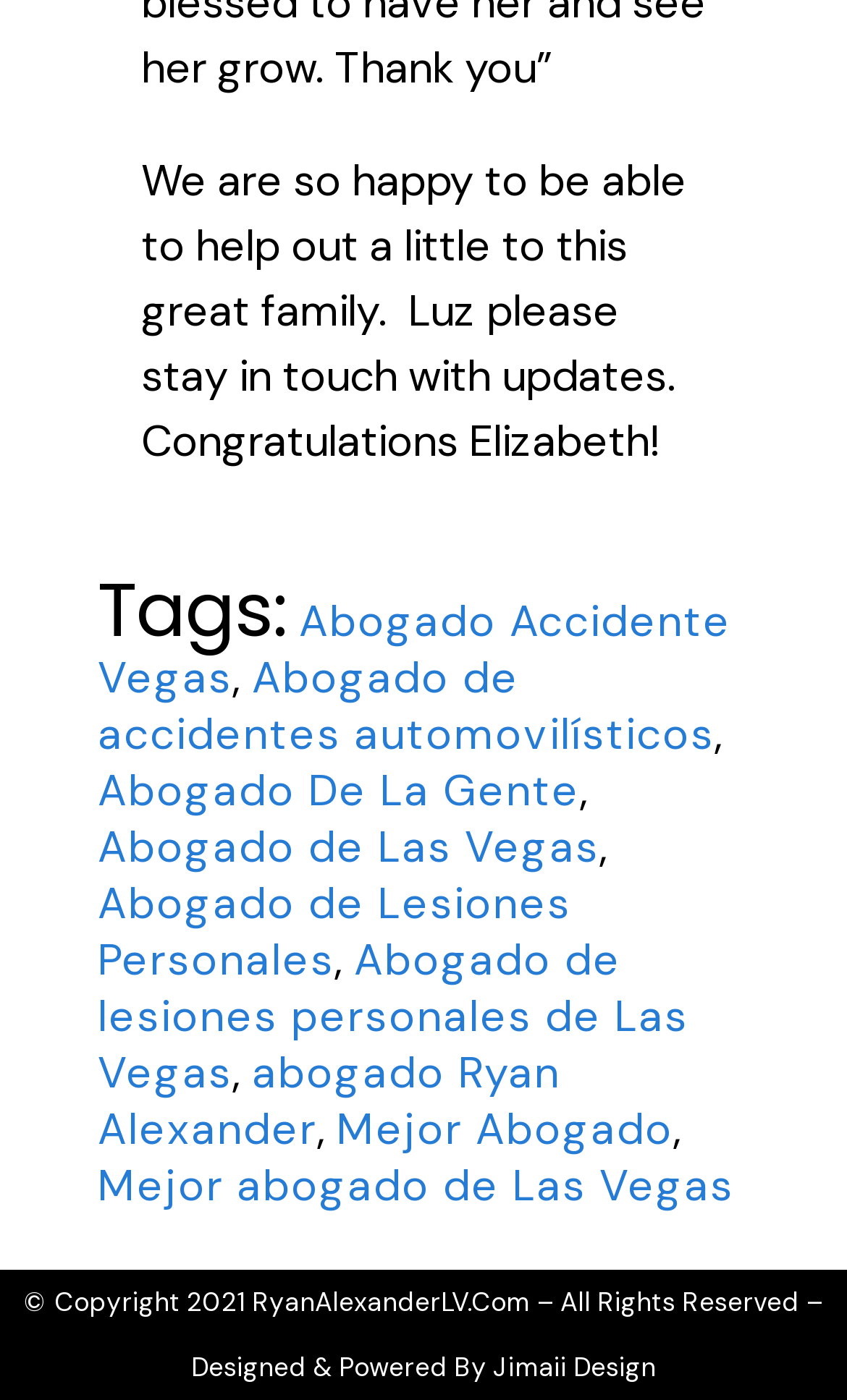Determine the bounding box coordinates of the target area to click to execute the following instruction: "Check the link 'Abogado de Lesiones Personales'."

[0.115, 0.625, 0.674, 0.705]